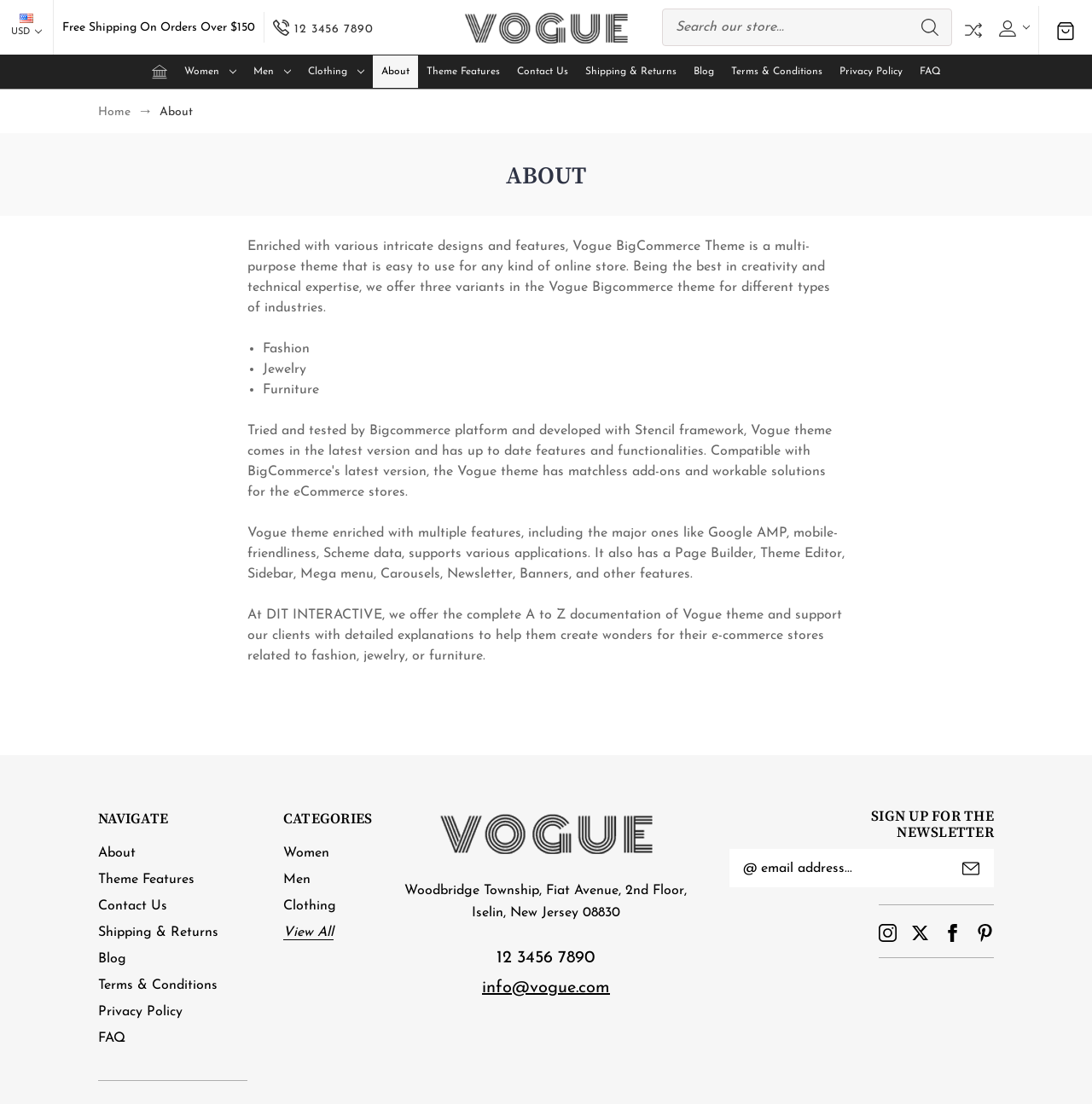What is the theme of the online store?
Please answer the question with as much detail and depth as you can.

Based on the webpage, I can see that the theme of the online store is related to fashion, jewelry, and furniture. This is evident from the text 'Enriched with various intricate designs and features, Vogue BigCommerce Theme is a multi-purpose theme that is easy to use for any kind of online store.' and the list of industries mentioned, including fashion, jewelry, and furniture.